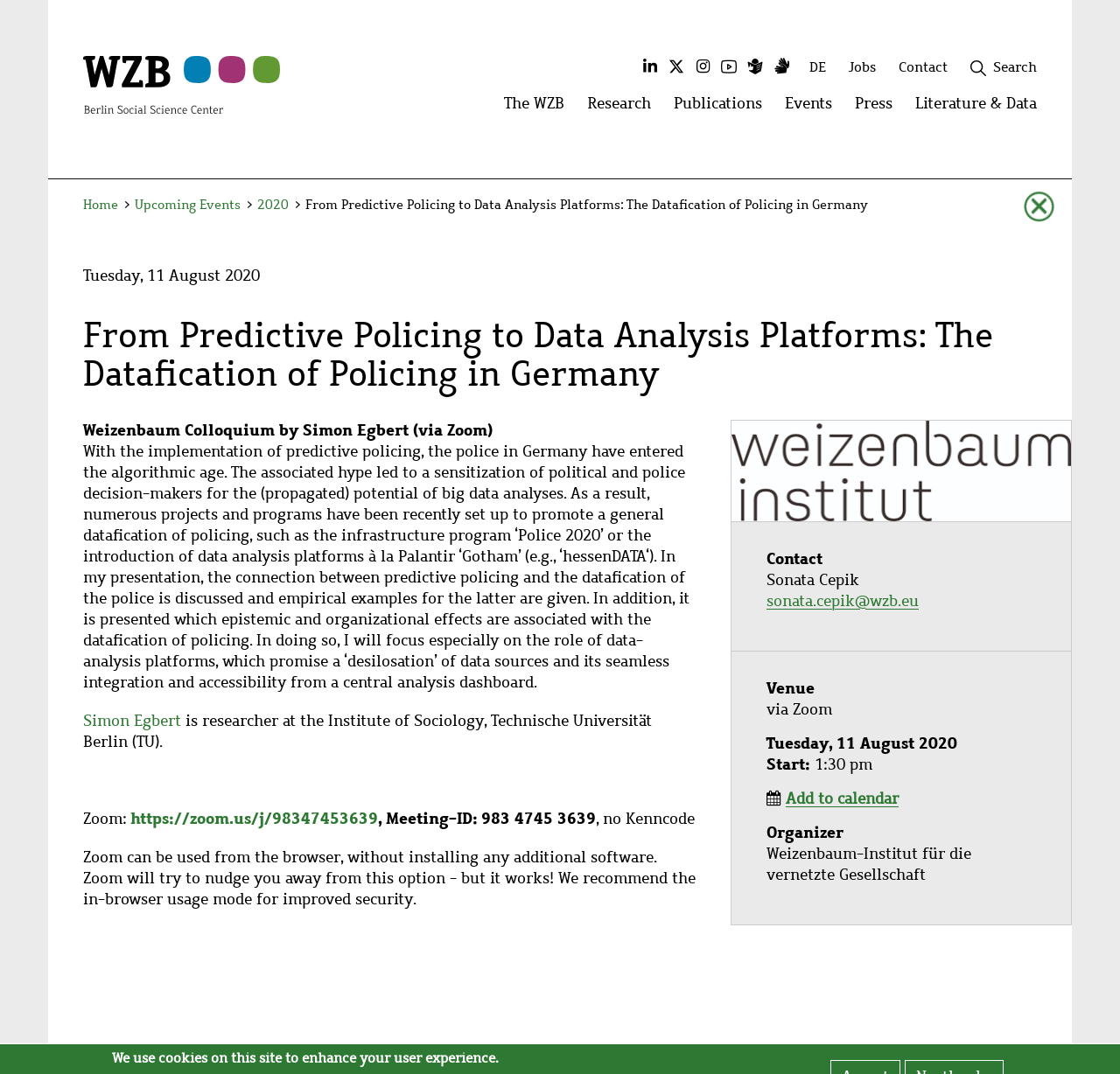Bounding box coordinates are specified in the format (top-left x, top-left y, bottom-right x, bottom-right y). All values are floating point numbers bounded between 0 and 1. Please provide the bounding box coordinate of the region this sentence describes: 2020

[0.23, 0.183, 0.258, 0.199]